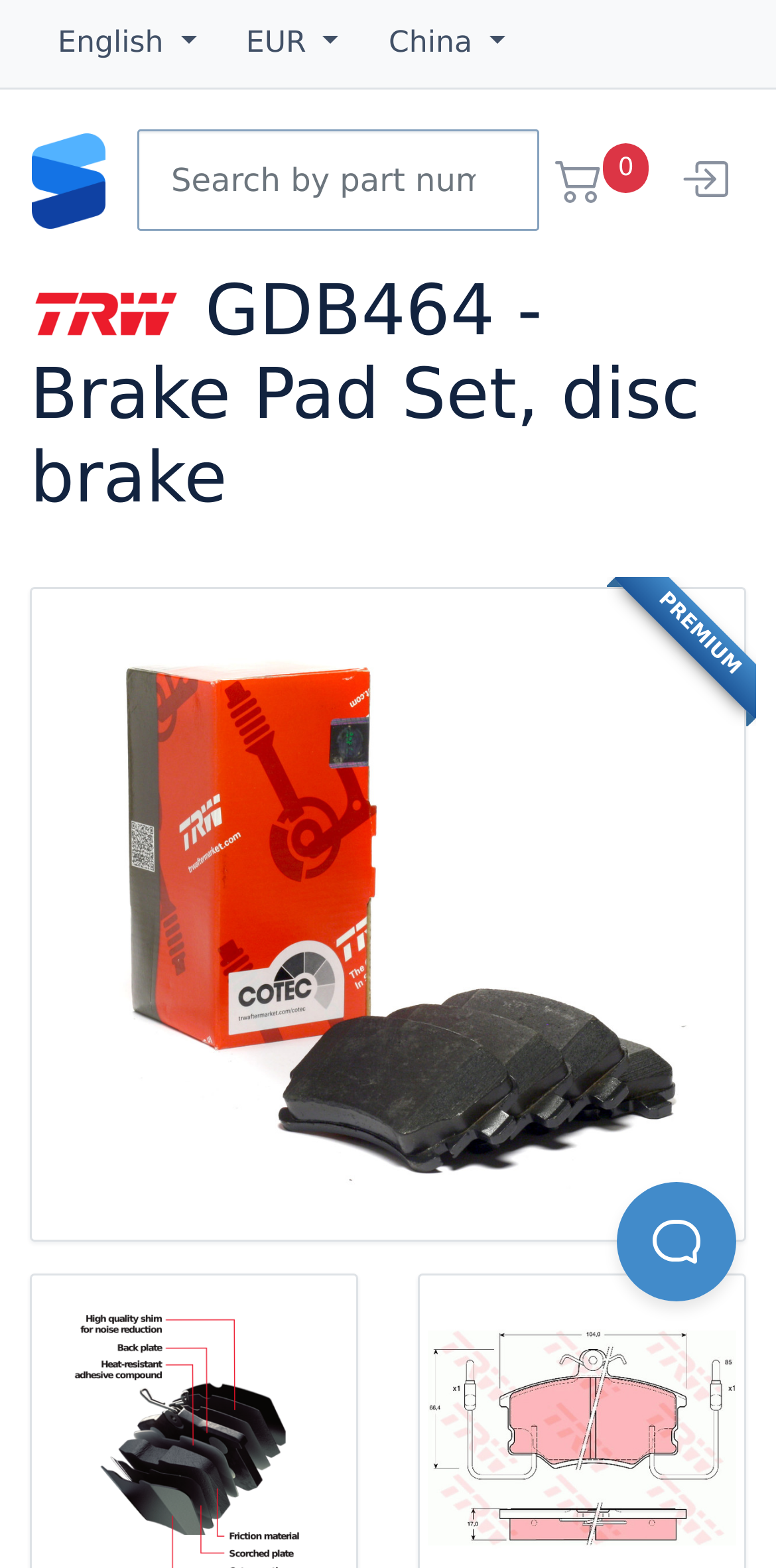Could you indicate the bounding box coordinates of the region to click in order to complete this instruction: "View TRW GDB464 brake pad set details".

[0.038, 0.173, 0.962, 0.333]